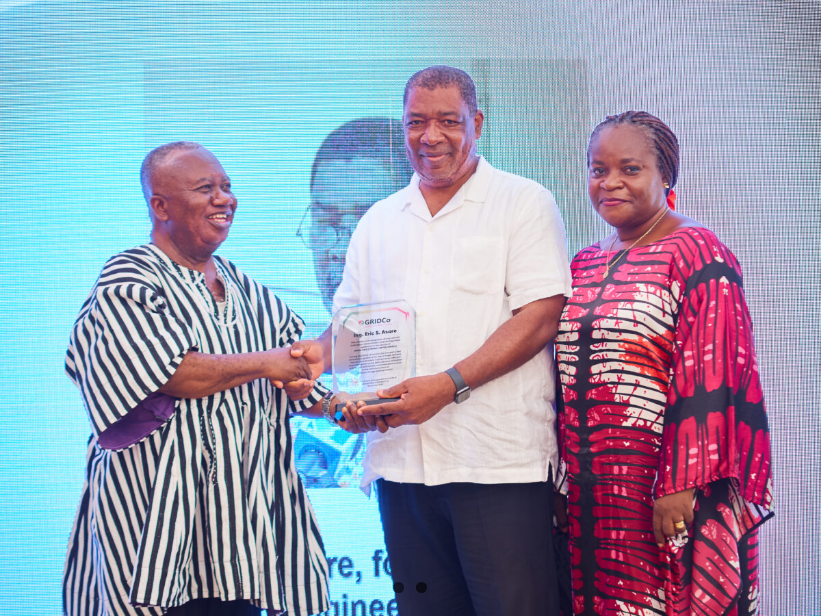How many retired management staff are being honored?
Utilize the image to construct a detailed and well-explained answer.

The caption explicitly states that the Appreciation Lunch Event is held to honor twelve retired management staff for their dedicated service.